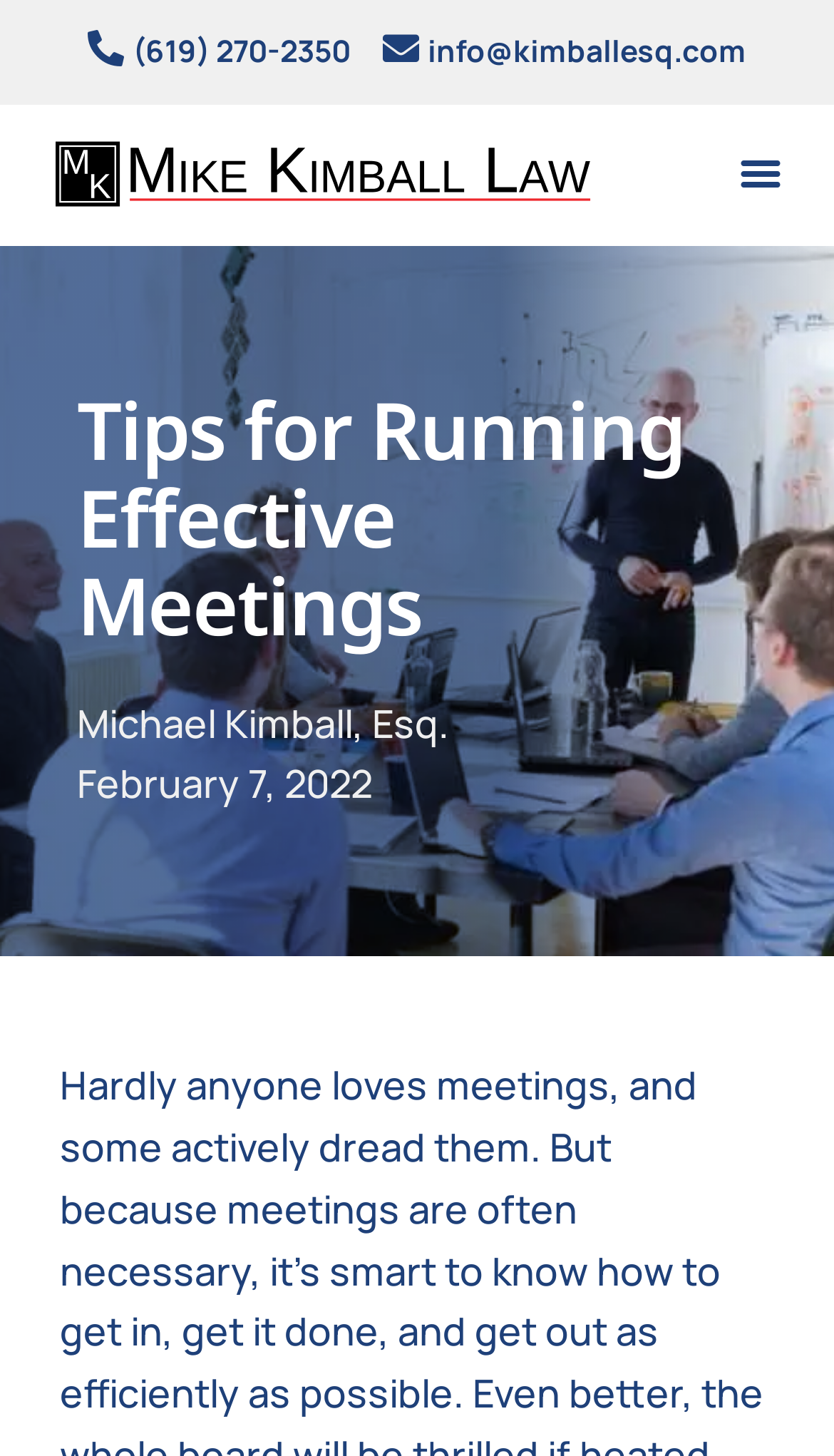Generate a detailed explanation of the webpage's features and information.

The webpage appears to be a blog post or article titled "Tips for Running Effective Meetings". At the top left of the page, there are four links, with the first and third links being icons, and the second link displaying a phone number "(619) 270-2350", and the fourth link showing an email address "info@kimballesq.com". 

Below these links, there is a larger link that spans most of the width of the page. To the right of this link, there is a "Menu Toggle" button. 

The main content of the page begins with a heading that repeats the title "Tips for Running Effective Meetings". Below this heading, there are two links, with the first link displaying the author's name "Michael Kimball, Esq.", and the second link showing the publication date "February 7, 2022". The publication date is accompanied by a timestamp.